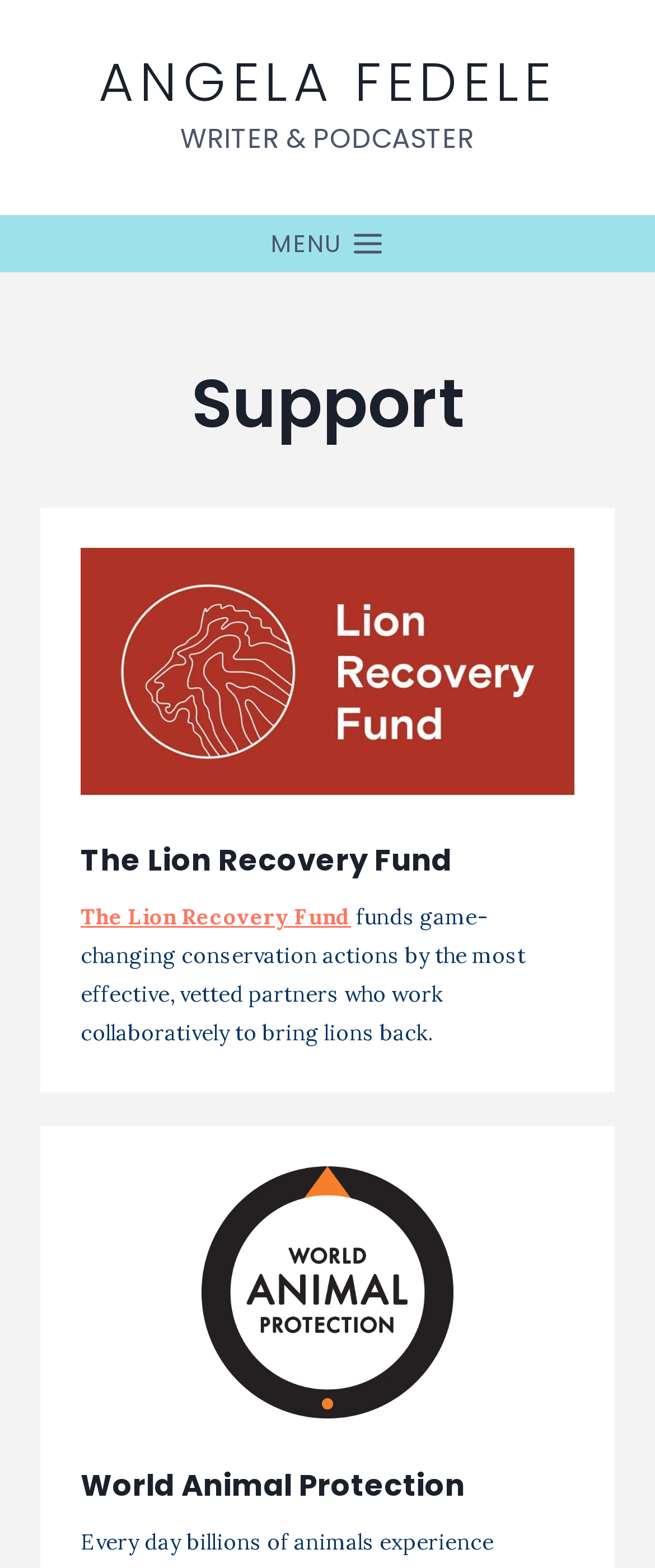Give a one-word or one-phrase response to the question: 
What is the name of the writer and podcaster?

Angela Fedele